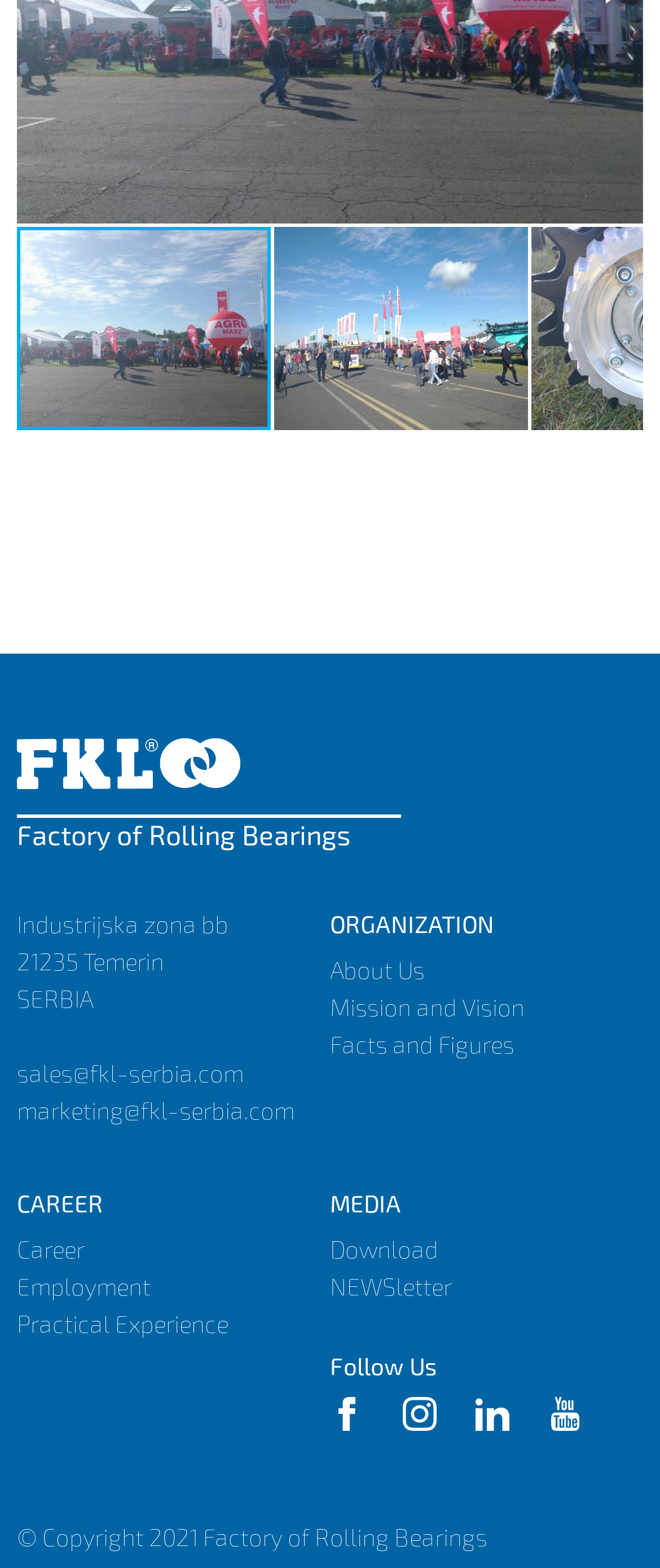Please determine the bounding box coordinates of the element's region to click for the following instruction: "View About Us".

[0.5, 0.609, 0.644, 0.627]